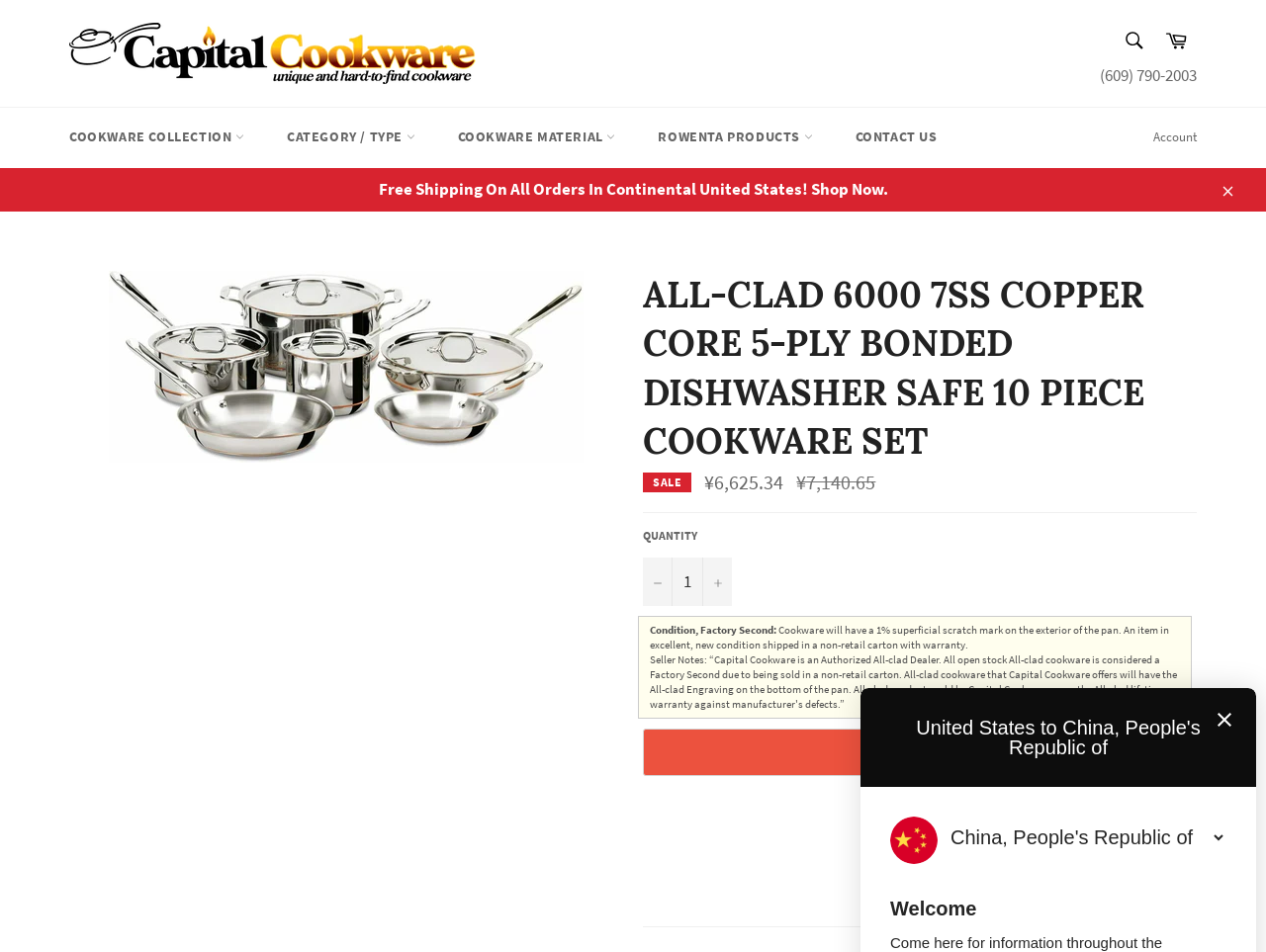Examine the image and give a thorough answer to the following question:
Is the cookware set available for purchase?

The availability of the cookware set can be determined by looking at the 'SOLD OUT' button, which indicates that the product is no longer available for purchase.